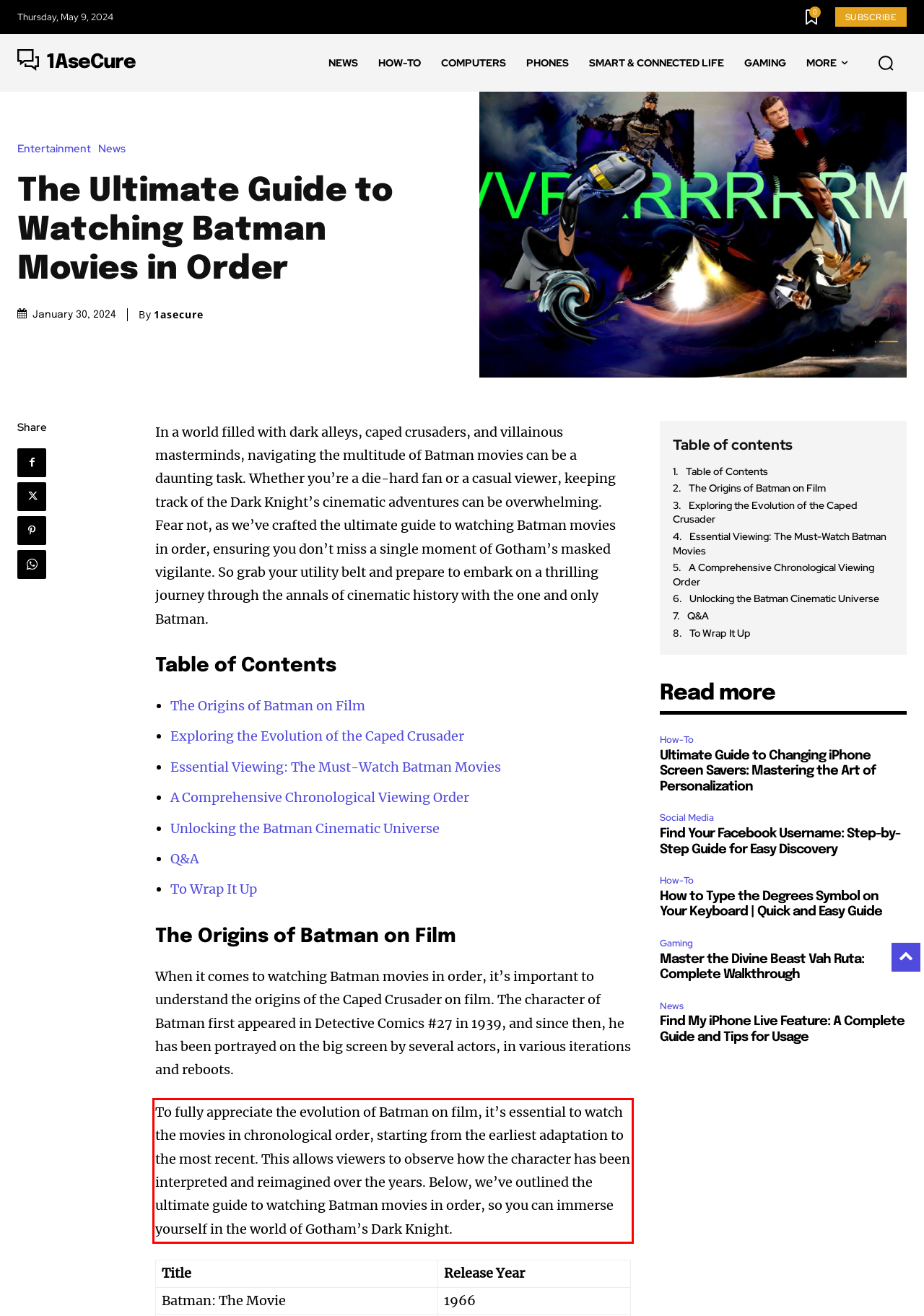Please recognize and transcribe the text located inside the red bounding box in the webpage image.

To fully appreciate the evolution of Batman on film, it’s essential to watch the movies in chronological order, starting from the earliest adaptation to the most recent. This allows viewers to observe how the character has been interpreted and reimagined over the years. Below, we’ve outlined the ultimate guide to watching Batman movies in order, so you can immerse yourself in the world of Gotham’s Dark Knight.